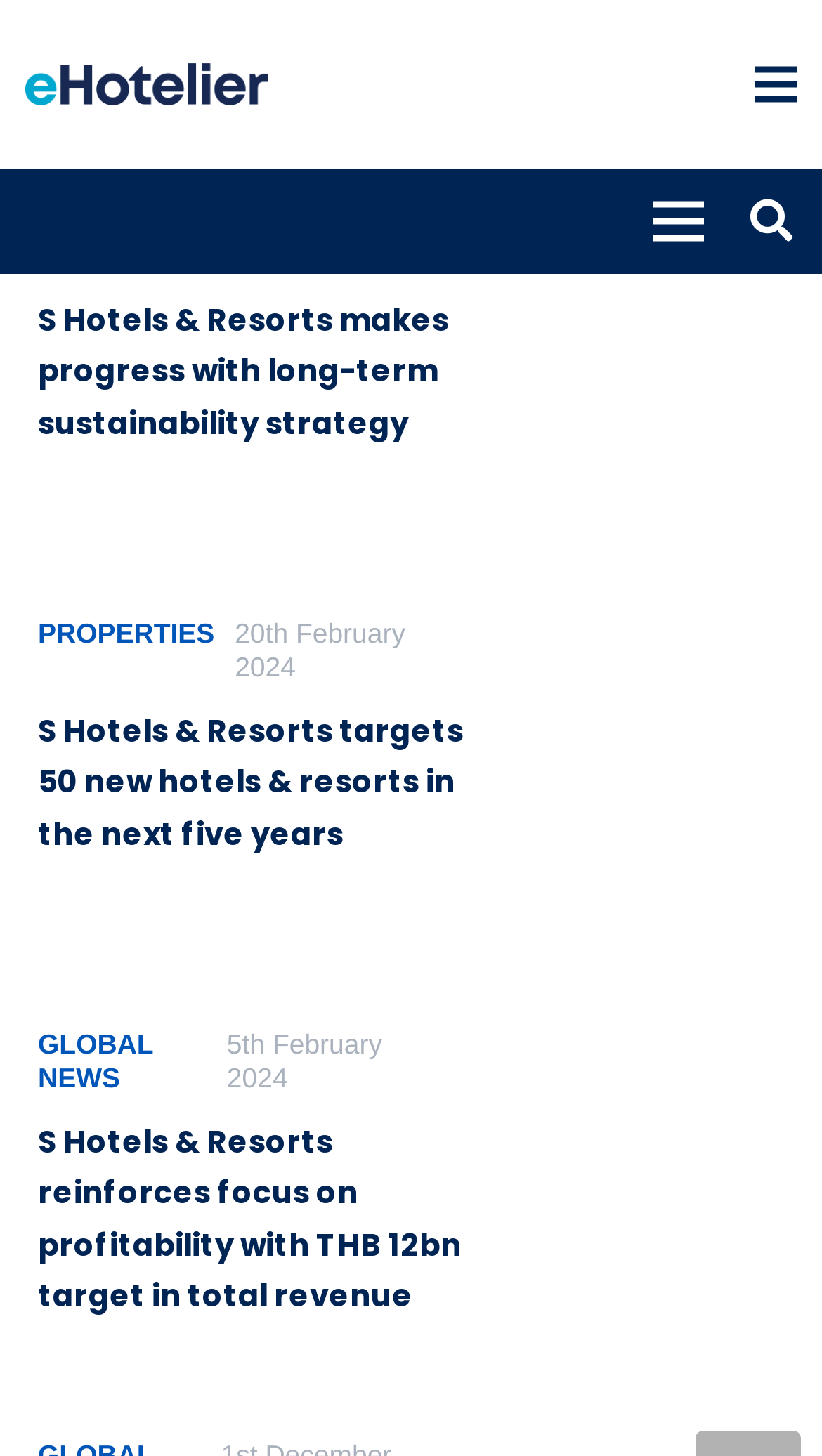Determine the bounding box coordinates of the clickable region to follow the instruction: "Open the menu".

[0.893, 0.022, 0.994, 0.094]